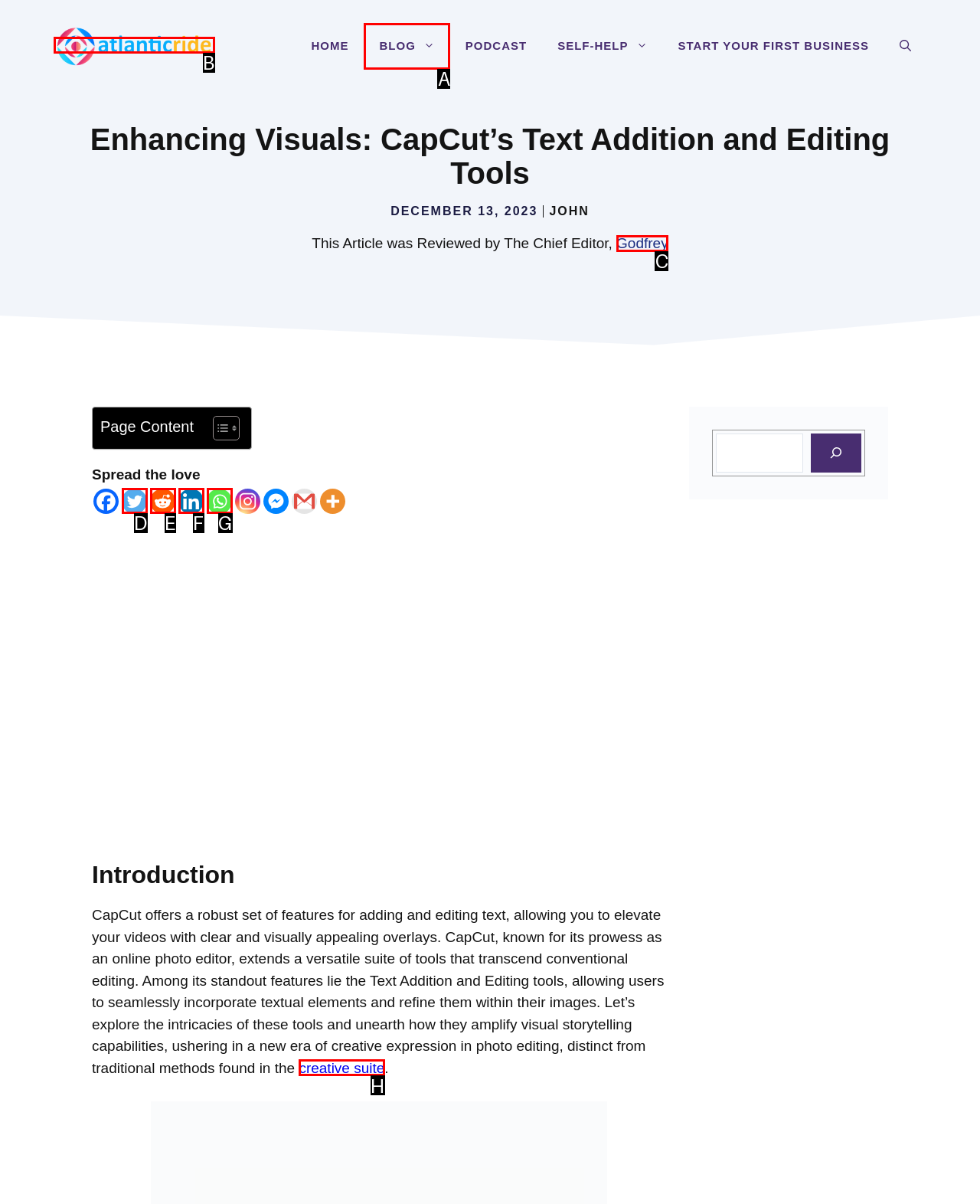Which option aligns with the description: aria-label="Linkedin" title="Linkedin"? Respond by selecting the correct letter.

F